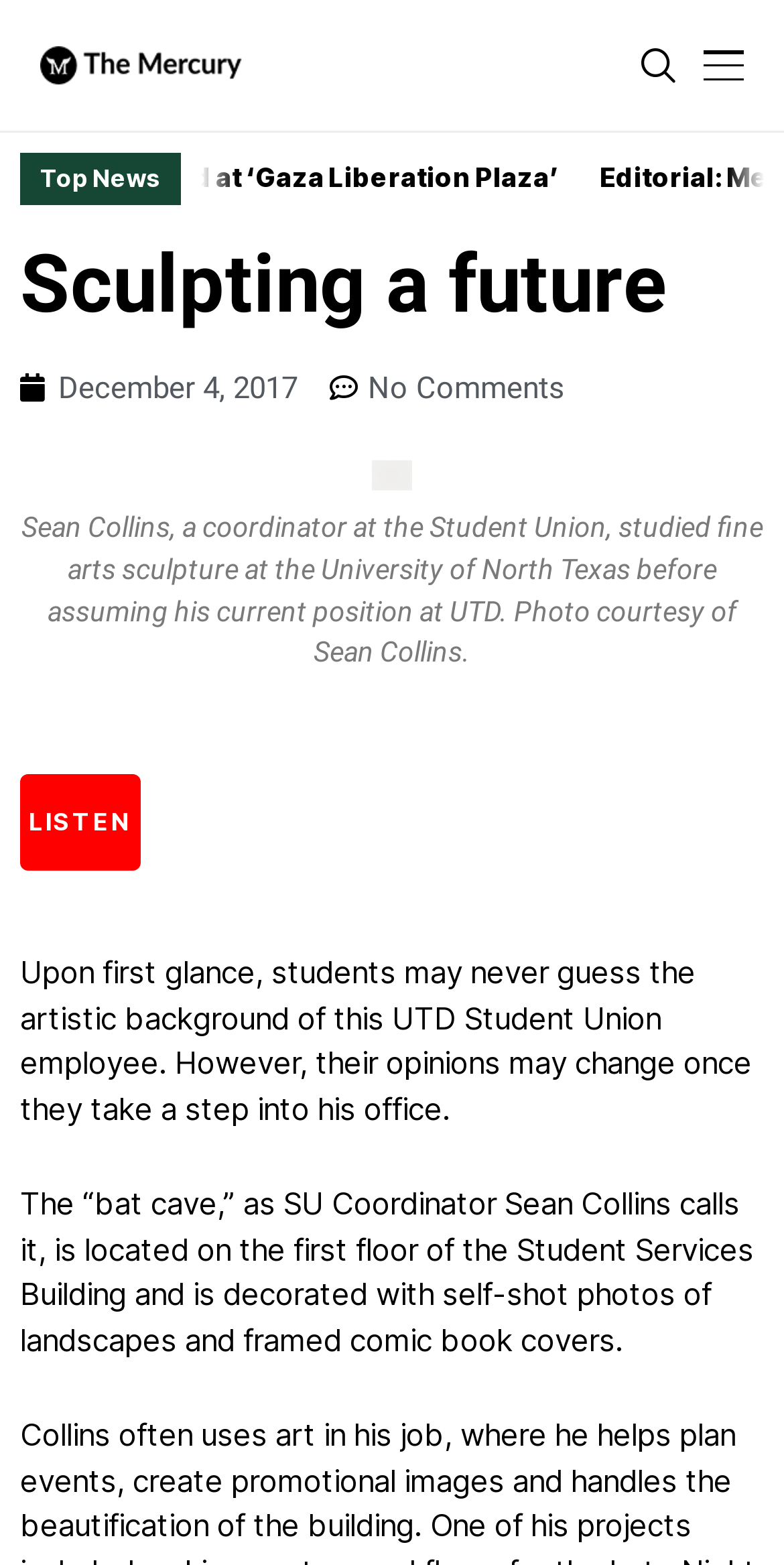Calculate the bounding box coordinates of the UI element given the description: "Accept All".

None